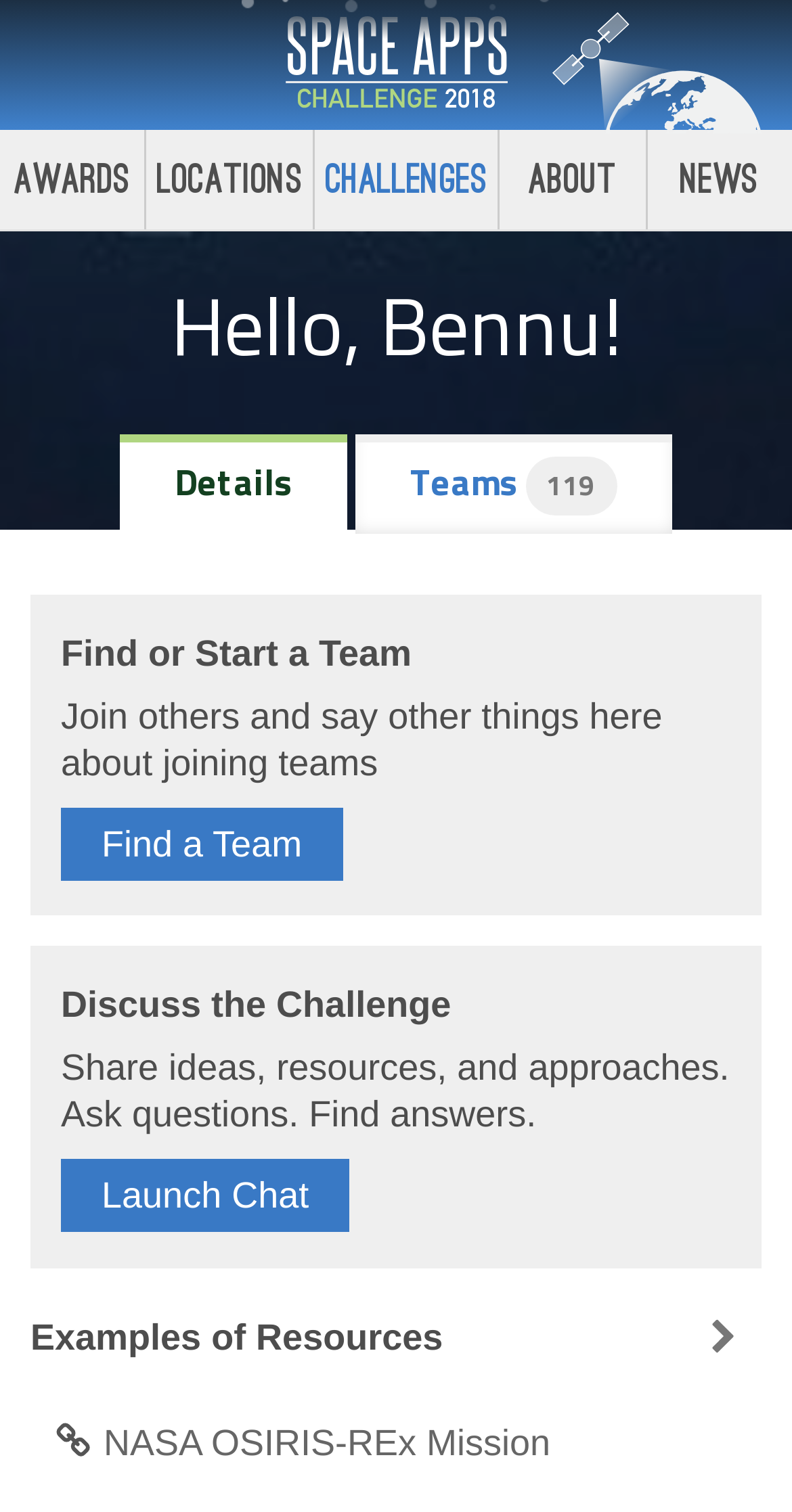Locate the bounding box coordinates of the element that should be clicked to execute the following instruction: "View Challenges".

[0.395, 0.086, 0.629, 0.152]